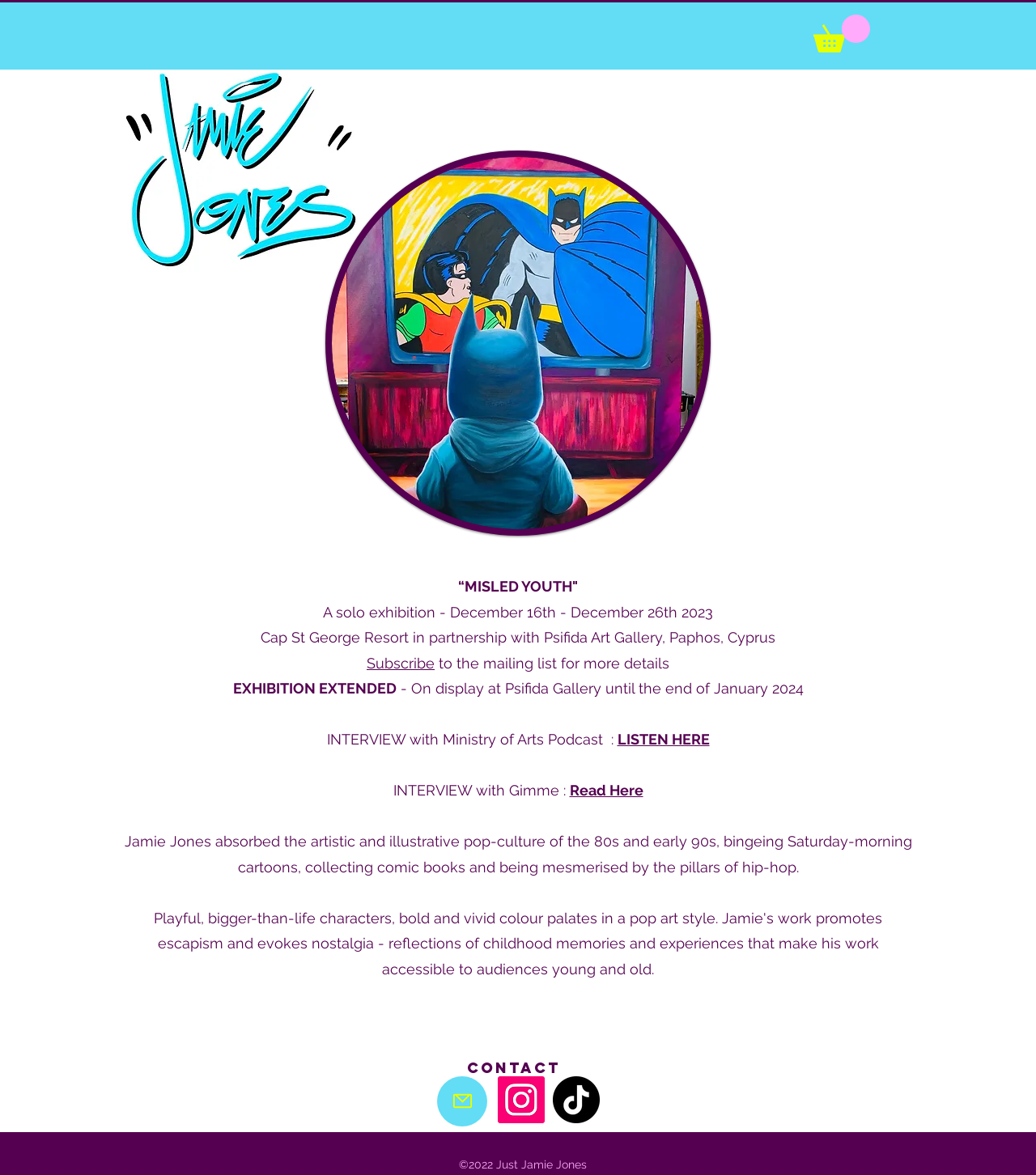Provide an in-depth description of the elements and layout of the webpage.

The webpage is about the artist Jamie Jones, showcasing his original pop art paintings and prints. At the top, there is a navigation bar with links to different sections of the website, including "HOME", "SUBSCRIBE", "GALLERY", "AVAILABLE WORK", "SHOP", and "Blog". Next to the navigation bar, there is a button with an image.

Below the navigation bar, there is a main section that takes up most of the page. It starts with a region that welcomes visitors to the "HOME" page. There are two images on the left and right sides of the page, with the right-side image being a painting titled "IMG_6909.jpg".

In the middle of the page, there are several blocks of text. The first block announces a solo exhibition titled "MISLED YOUTH" from December 16th to December 26th, 2023, at the Cap St George Resort in partnership with Psifida Art Gallery, Paphos, Cyprus. Below this, there is a call to action to subscribe to the mailing list for more details.

Further down, there is a notice that the exhibition has been extended until the end of January 2024. Following this, there are two interviews with Jamie Jones, one with the Ministry of Arts Podcast and another with Gimme. Visitors can click on links to listen to or read these interviews.

The page also features a brief biography of Jamie Jones, describing how he was influenced by 1980s and early 1990s pop culture, including Saturday-morning cartoons, comic books, and hip-hop.

At the bottom of the page, there is a "CONTACT" section with a link to send an email and a social bar with links to Jamie Jones' Instagram and TikTok profiles. Finally, there is a copyright notice at the very bottom of the page.